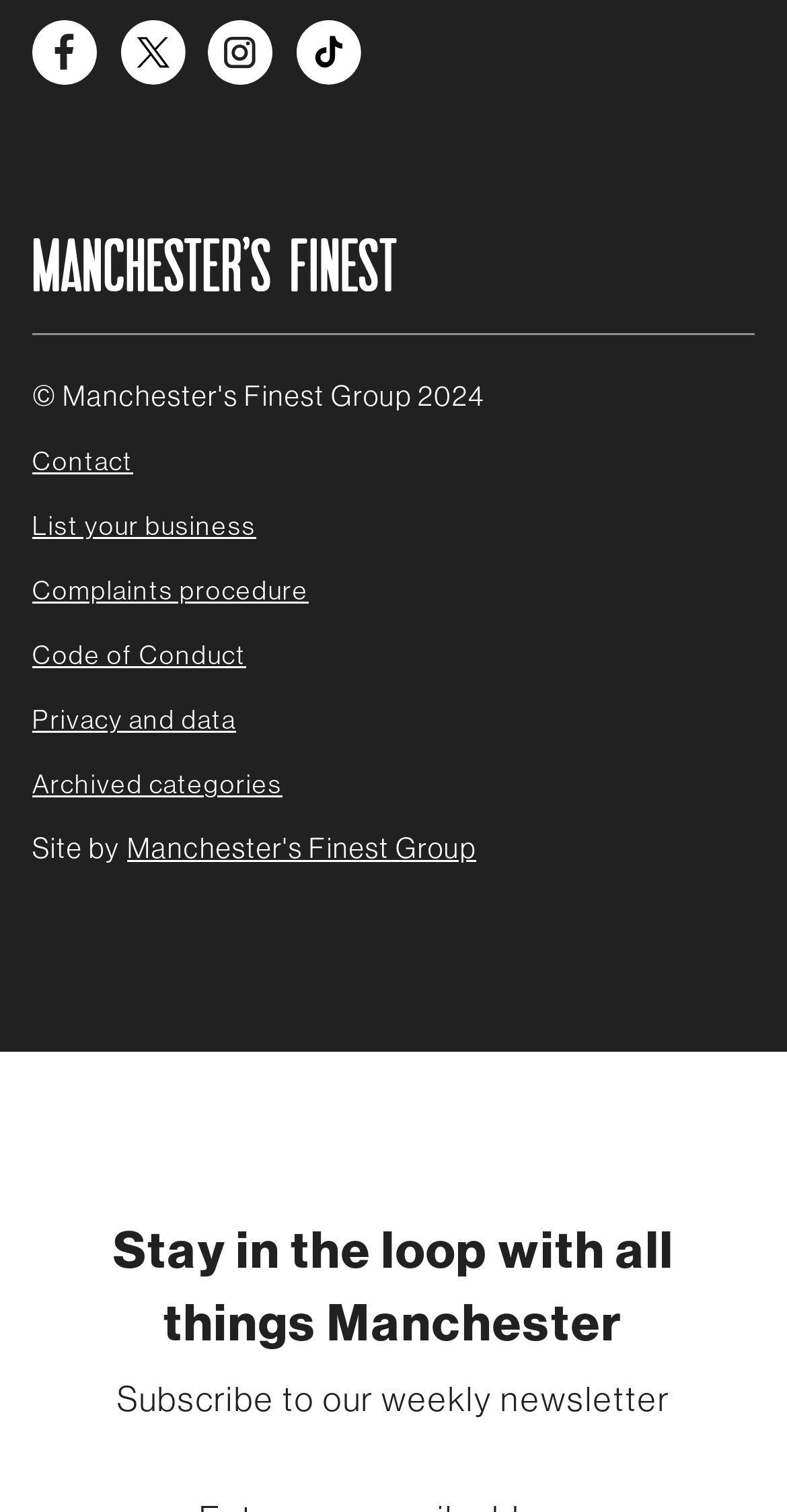Find the bounding box coordinates for the HTML element described as: "List your business". The coordinates should consist of four float values between 0 and 1, i.e., [left, top, right, bottom].

[0.041, 0.333, 0.592, 0.362]